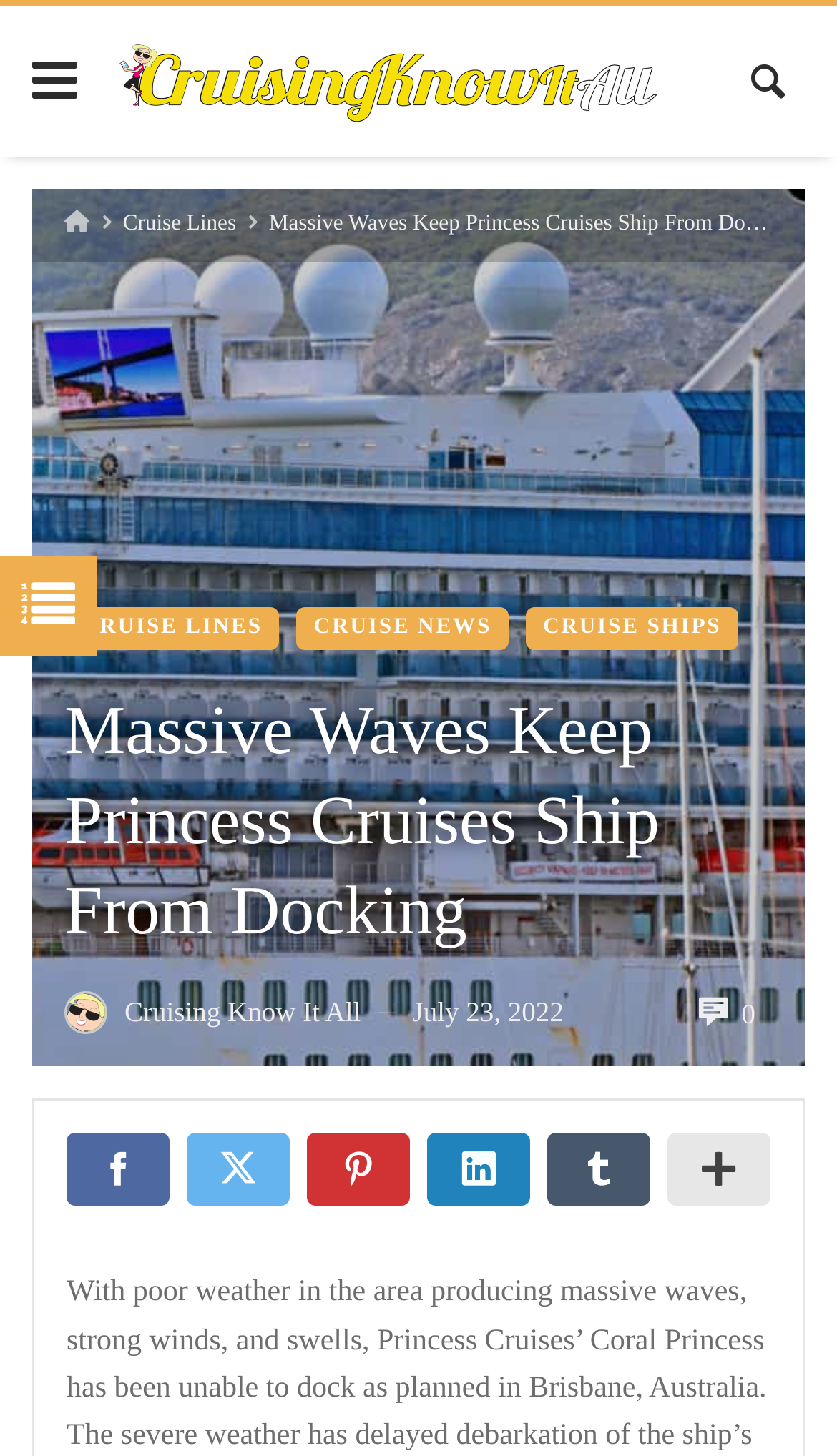Examine the image carefully and respond to the question with a detailed answer: 
How many social media links are there?

The social media links can be found at the bottom of the page. There are six links, each represented by an icon, which are Facebook, Twitter, Instagram, Pinterest, YouTube, and LinkedIn.